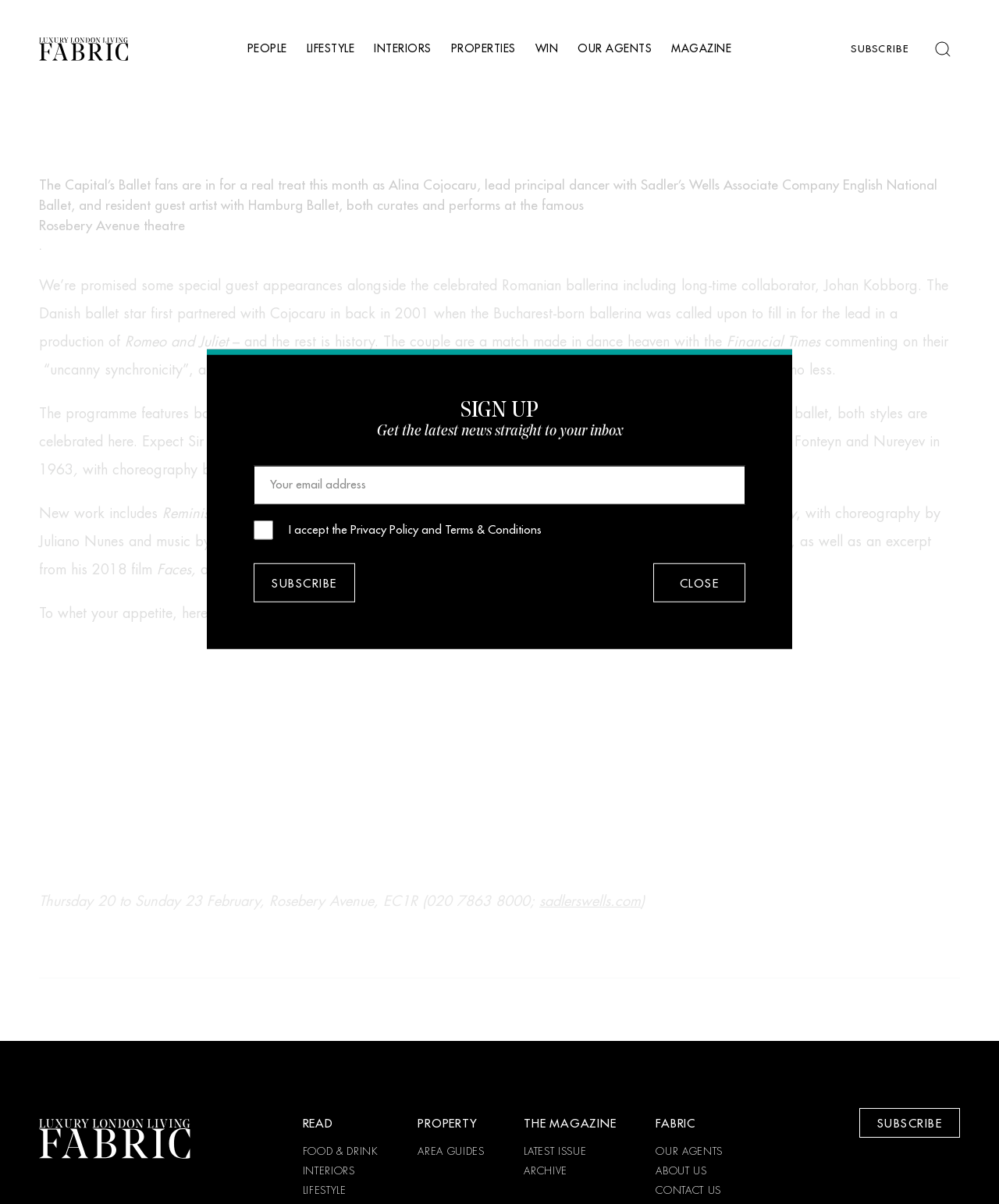Look at the image and write a detailed answer to the question: 
What is the name of the magazine that published this article?

The article is published on a webpage with the title 'Alina Cojocaru at Sadler's Wells - Fabric Magazine', indicating that the magazine that published this article is Fabric Magazine.